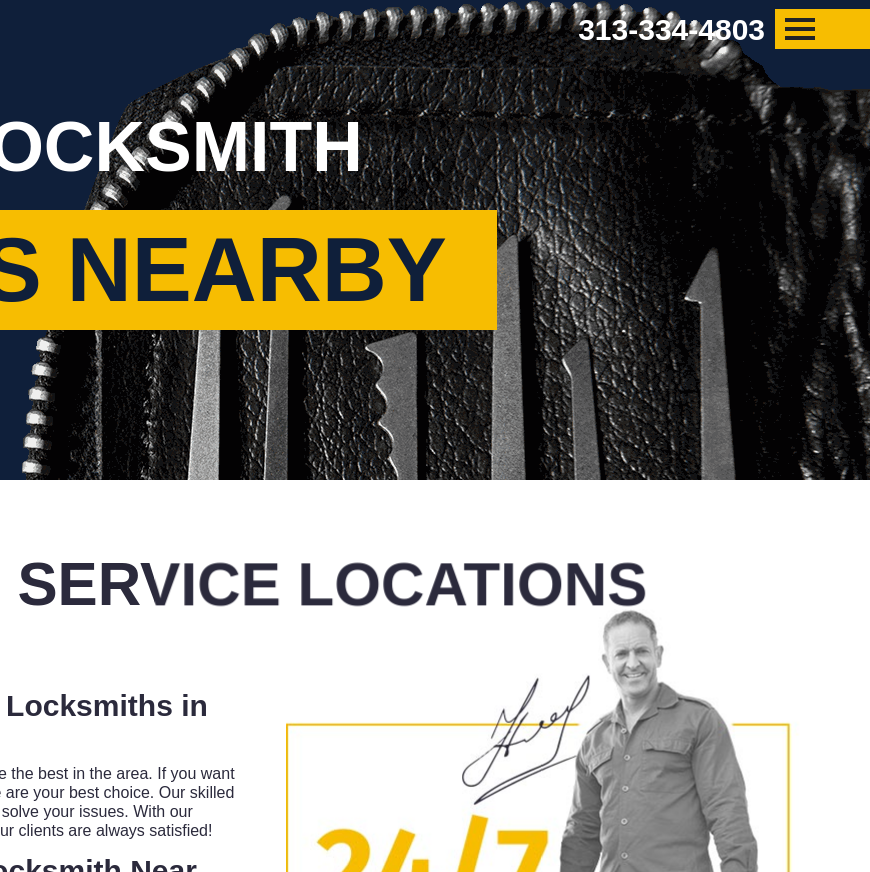Offer a comprehensive description of the image.

The image features a sleek black leather pouch containing a set of locksmith tools, prominently displayed against a dark background. Above the pouch, the words "LOCKSMITH" appear in bold, contrasting yellow letters, with the phrase "ALWAYS NEARBY" directly beneath it, emphasizing the accessibility and readiness of locksmith services. This visual representation highlights the professionalism and reliability of locksmiths in Royal Oak, MI, as part of a promotional banner that conveys their commitment to fast and efficient service. Additionally, the layout includes contact information, reinforcing the urgency and availability of their services to potential customers.